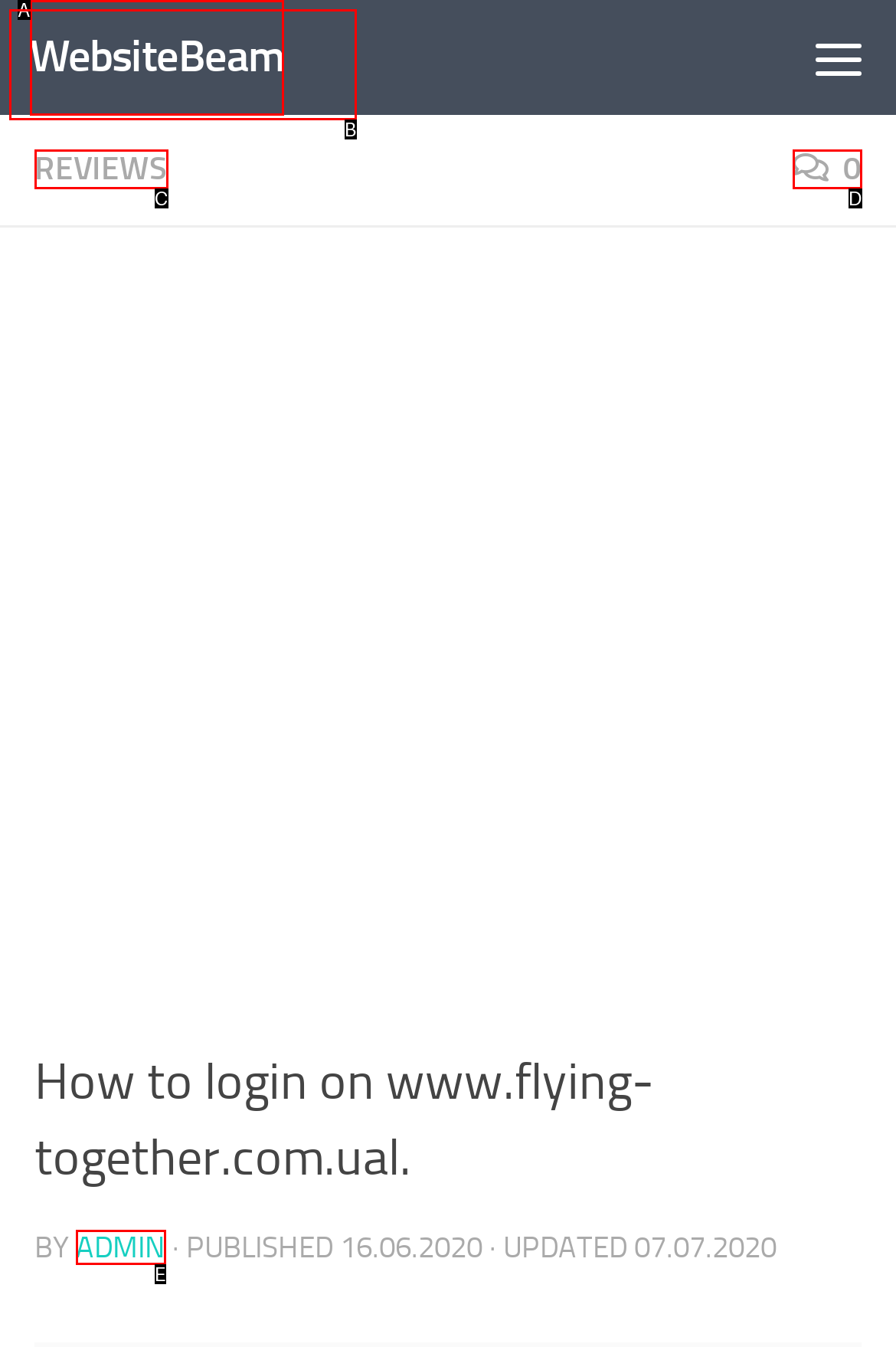Tell me the letter of the option that corresponds to the description: 0
Answer using the letter from the given choices directly.

D